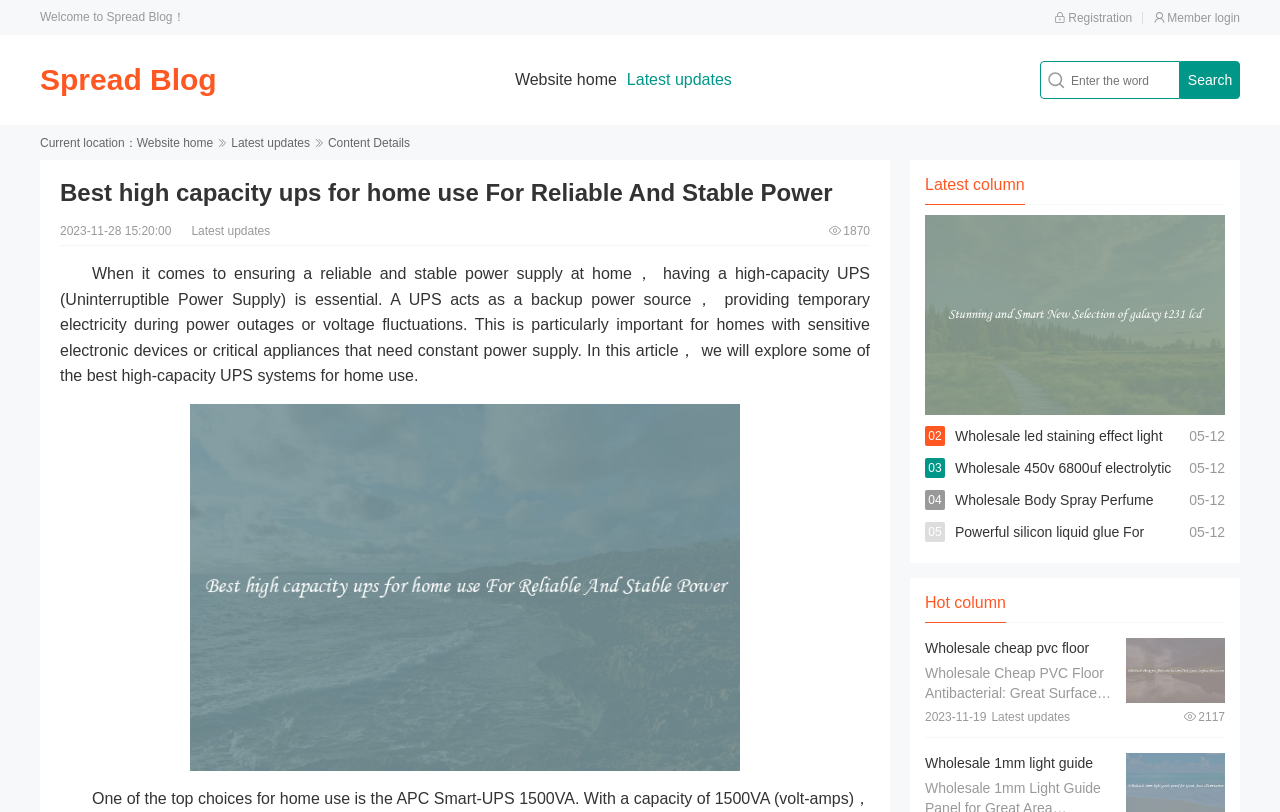Determine the coordinates of the bounding box that should be clicked to complete the instruction: "Login to the member area". The coordinates should be represented by four float numbers between 0 and 1: [left, top, right, bottom].

[0.901, 0.014, 0.969, 0.031]